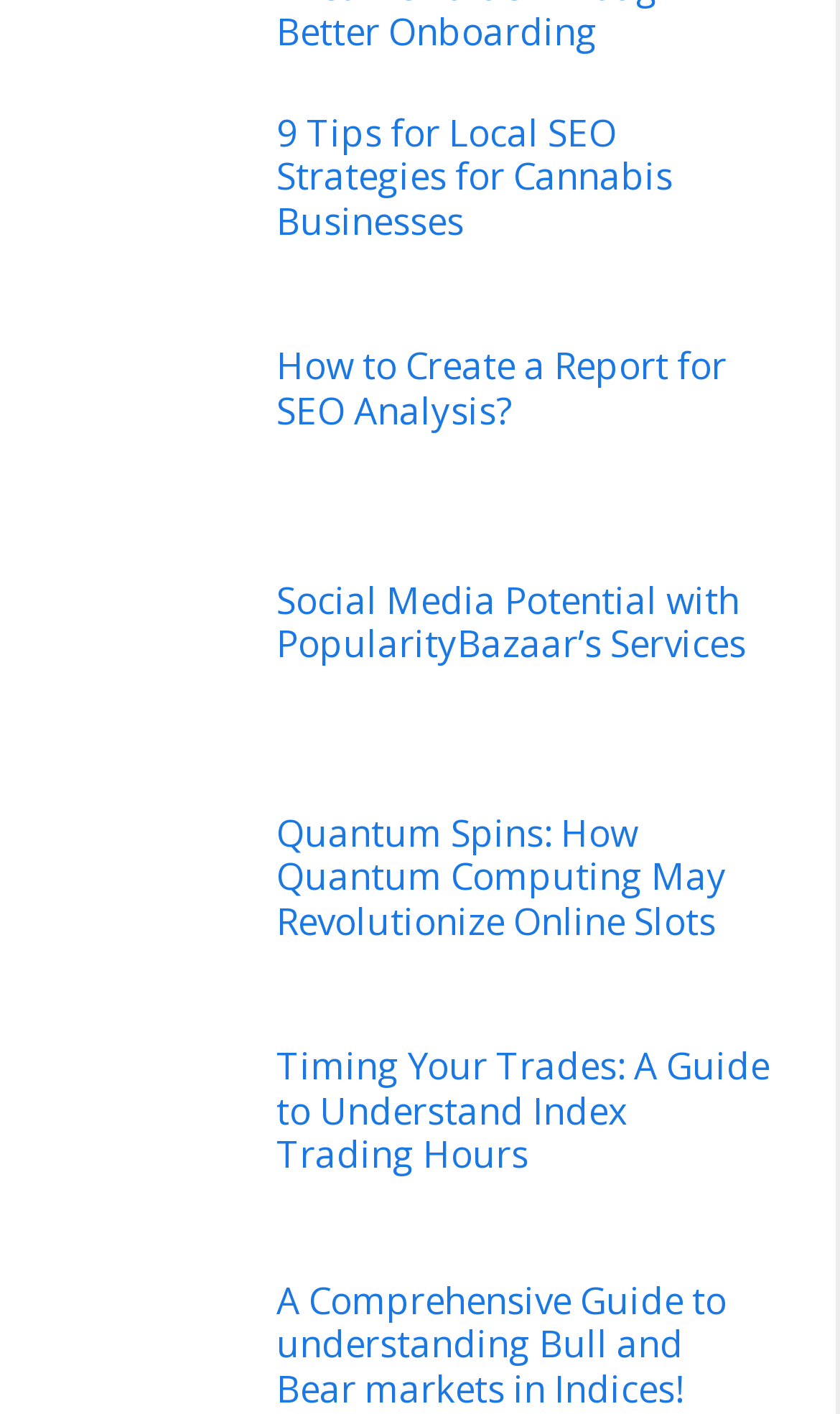Respond concisely with one word or phrase to the following query:
What is the topic of the last link?

Bull and Bear markets